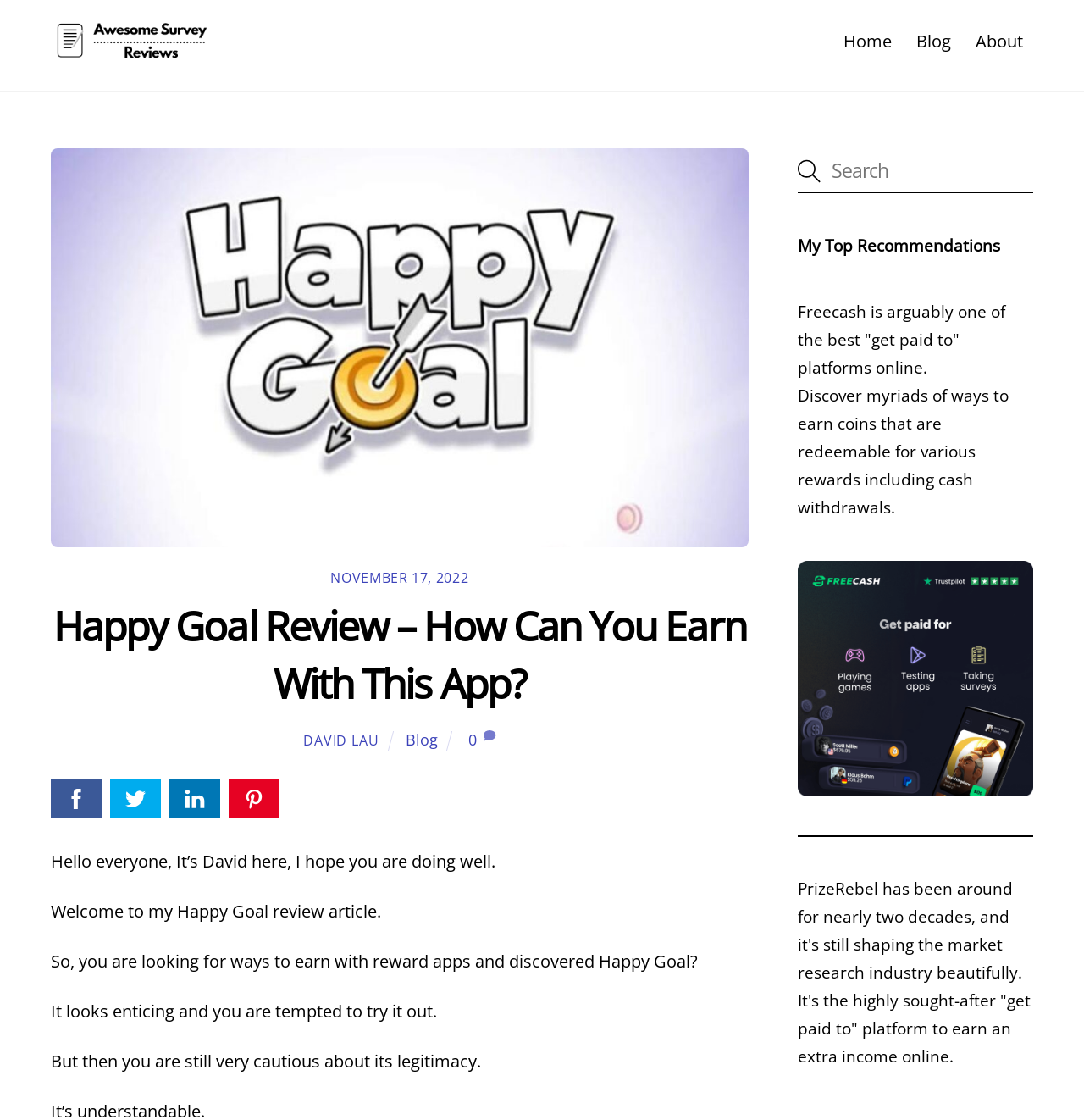What is the primary heading on this webpage?

Happy Goal Review – How Can You Earn With This App?